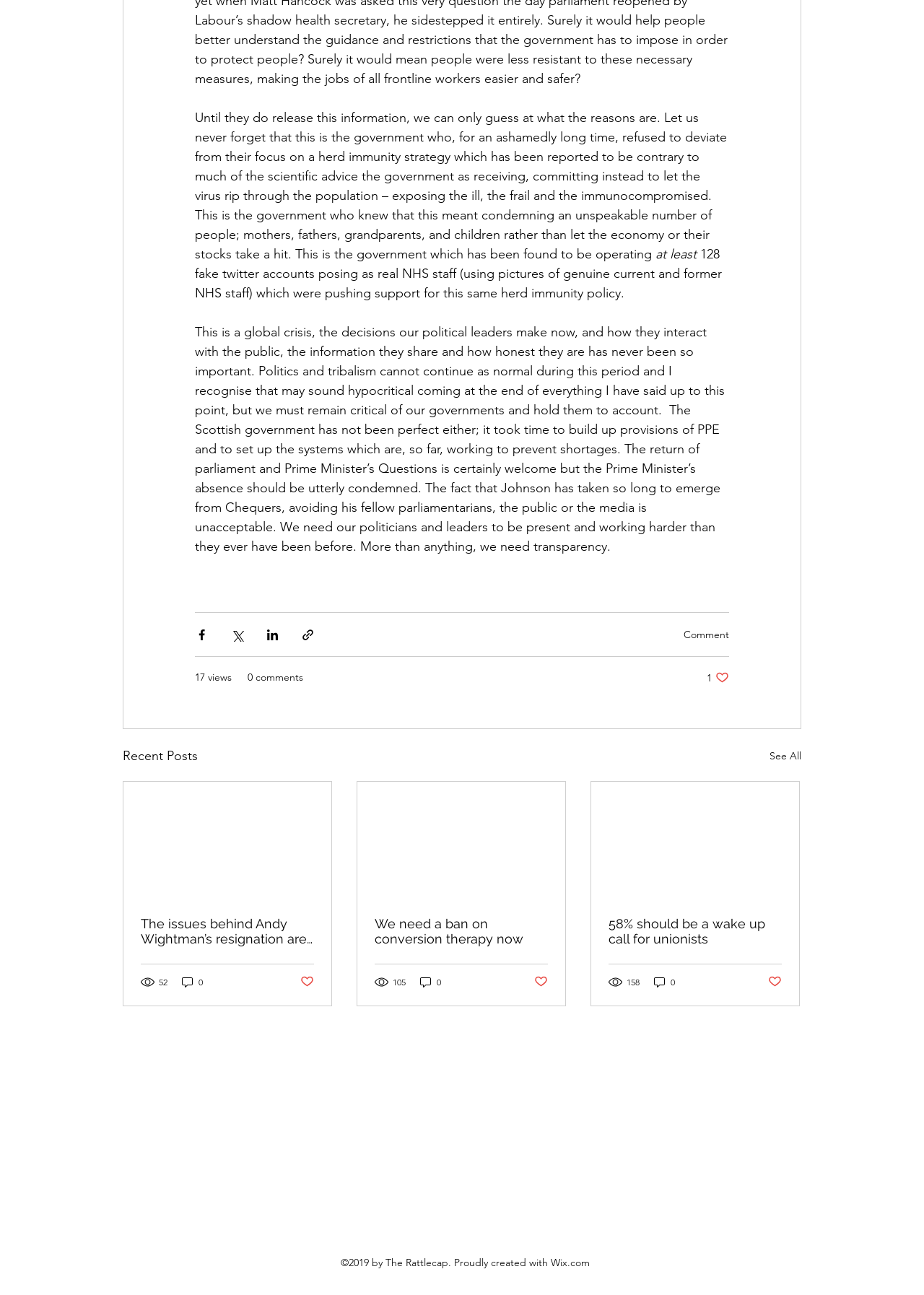Based on what you see in the screenshot, provide a thorough answer to this question: How many likes does the first post have?

I looked at the first post element and found a button element [223] with the text '1 like. Post not marked as liked'. This indicates that the first post has 1 like.